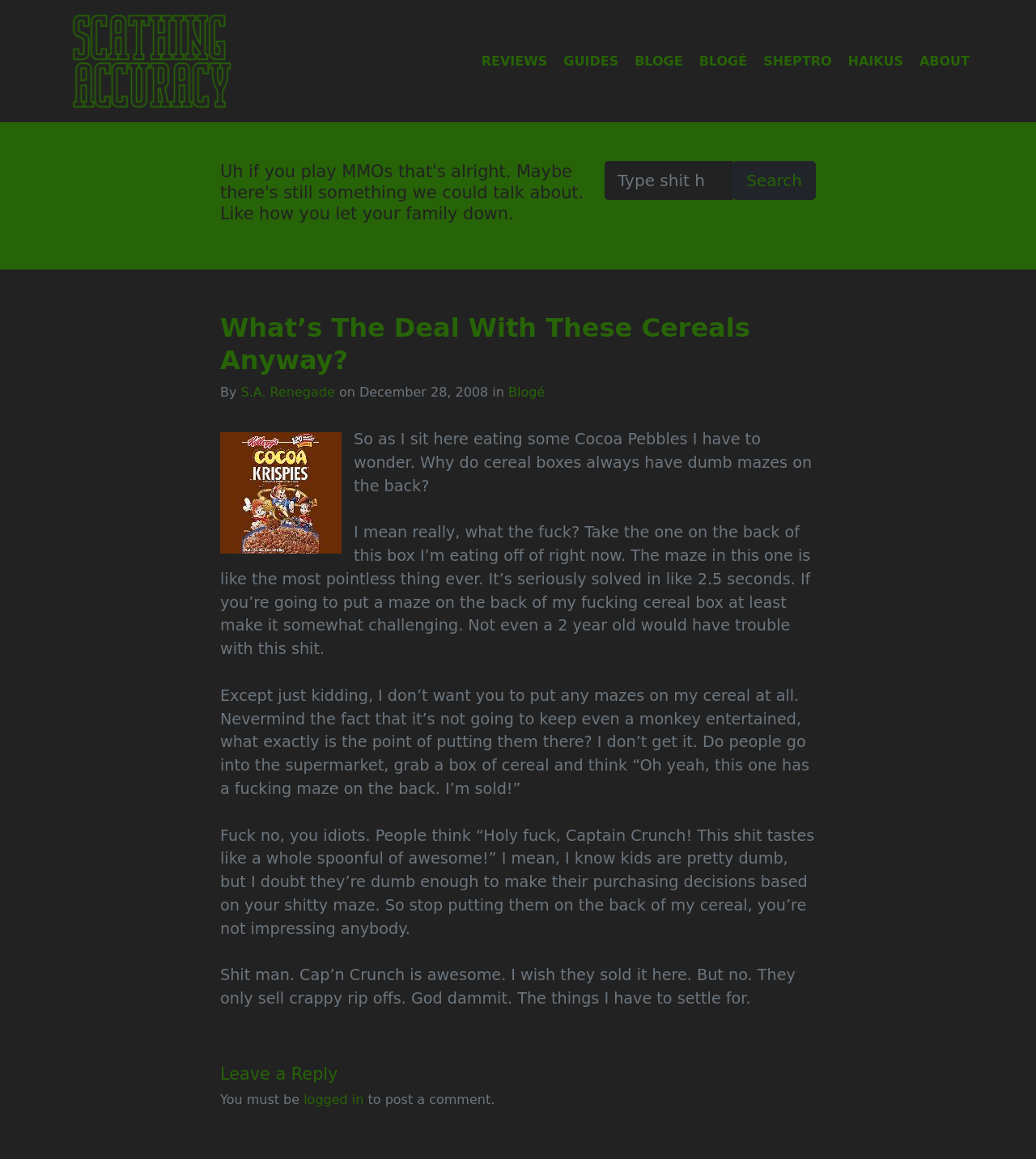Answer the question using only one word or a concise phrase: What is the purpose of the search box?

To search the website